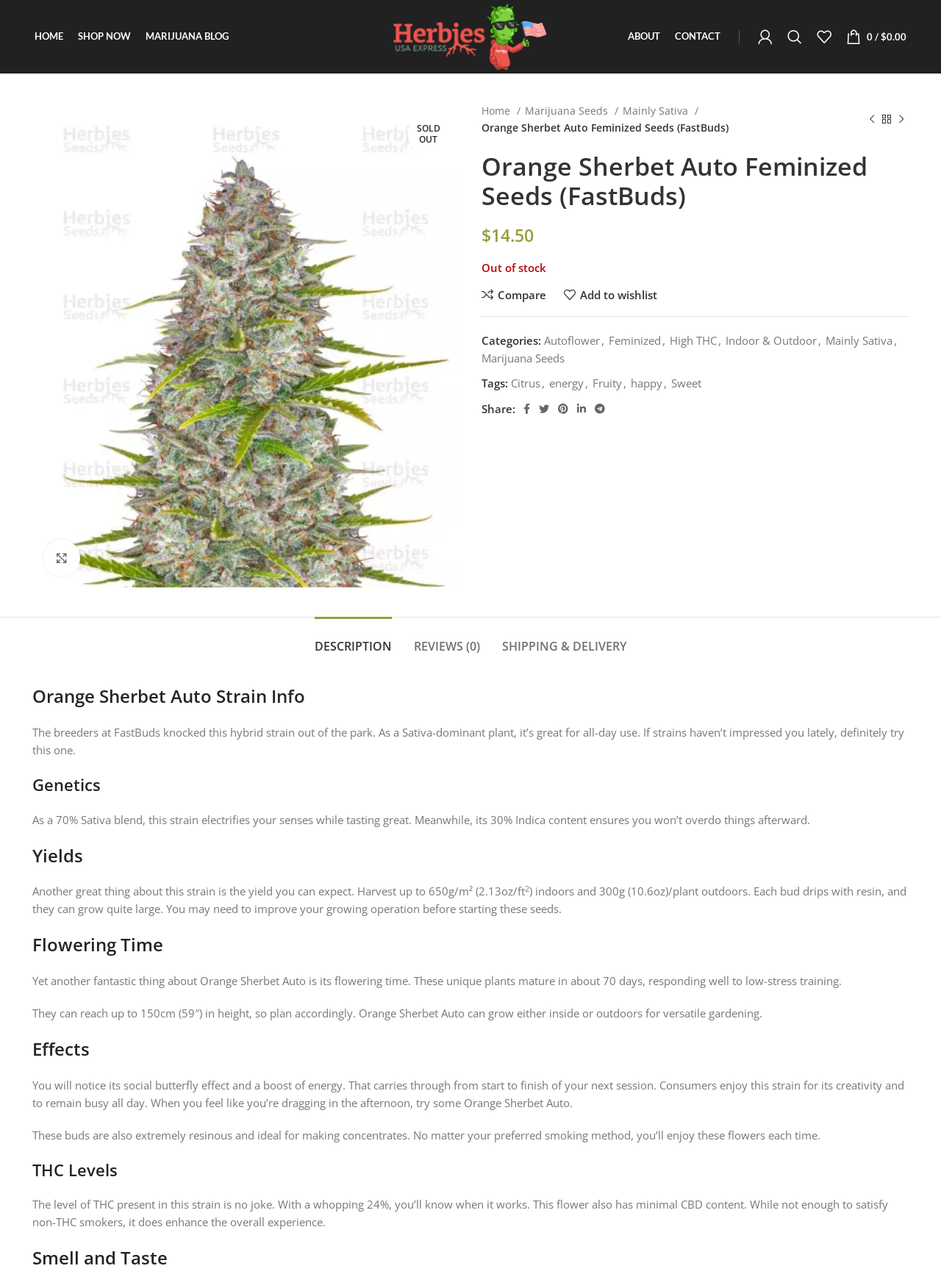Please find the bounding box coordinates (top-left x, top-left y, bottom-right x, bottom-right y) in the screenshot for the UI element described as follows: 0 items / $0.00

[0.891, 0.017, 0.971, 0.04]